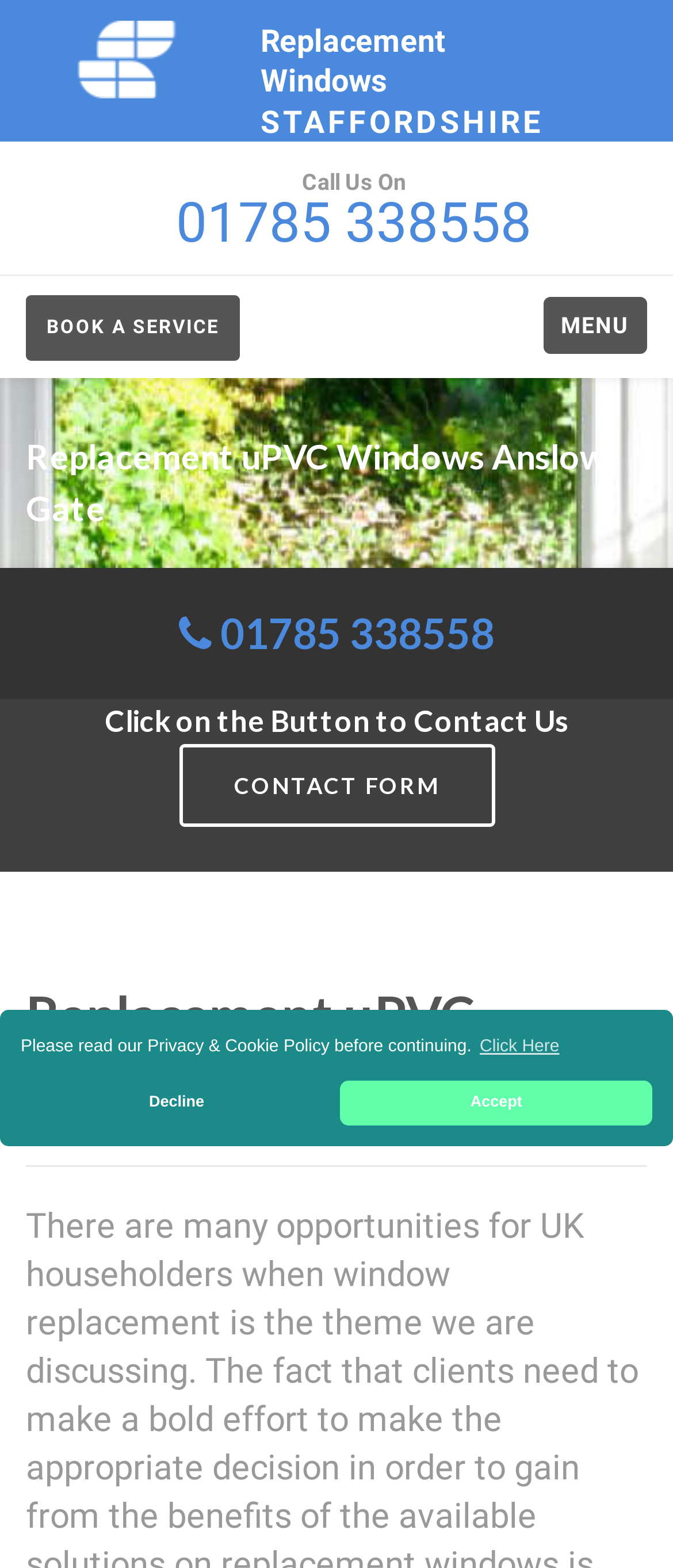Generate an in-depth caption that captures all aspects of the webpage.

This webpage is about Replacement Windows Anslow Gate, a local window business in Staffordshire. At the top of the page, there is a logo of Replacement Windows Staffordshire, which is an image. Below the logo, there is a phone number, 01785 338558, displayed prominently. 

On the top right corner, there are three links: "BOOK A SERVICE", "MENU", and a social media icon. 

The main content of the page is divided into sections. The first section has a heading "Replacement uPVC Windows Anslow Gate" followed by a subheading with the phone number and a call-to-action to contact them. 

The second section has a heading "Replacement uPVC Windows In Anslow Gate" and is separated from the first section by a horizontal line. 

At the bottom of the page, there is a cookie consent dialog with three buttons: "learn more about cookies", "dismiss cookie message", and "allow cookies". The dialog also contains a brief message about the privacy and cookie policy.